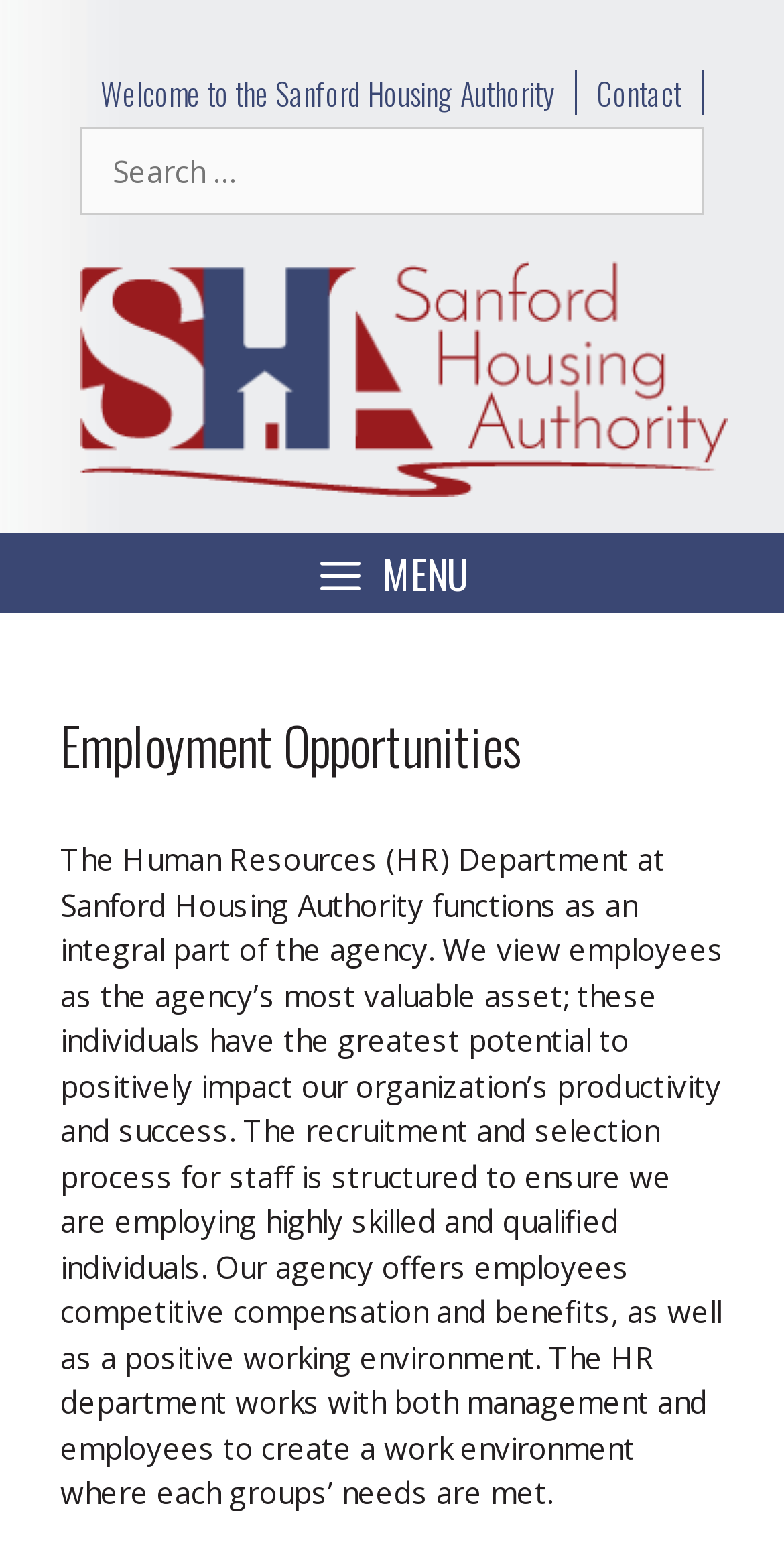Give a concise answer using one word or a phrase to the following question:
What is the agency's view on employees?

Employees are the agency's most valuable asset